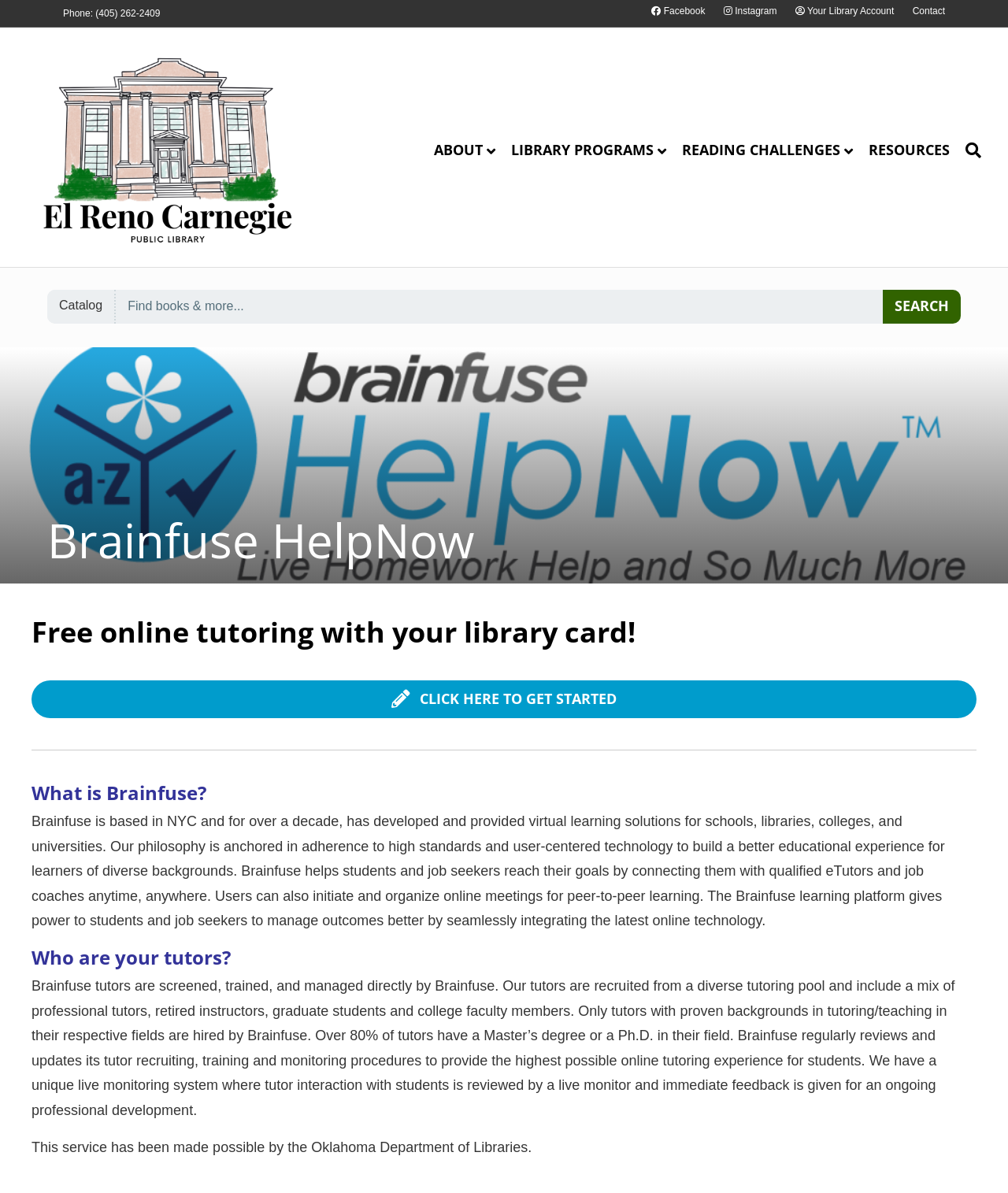Answer briefly with one word or phrase:
What is the phone number of El Reno Carnegie Library?

(405) 262-2409